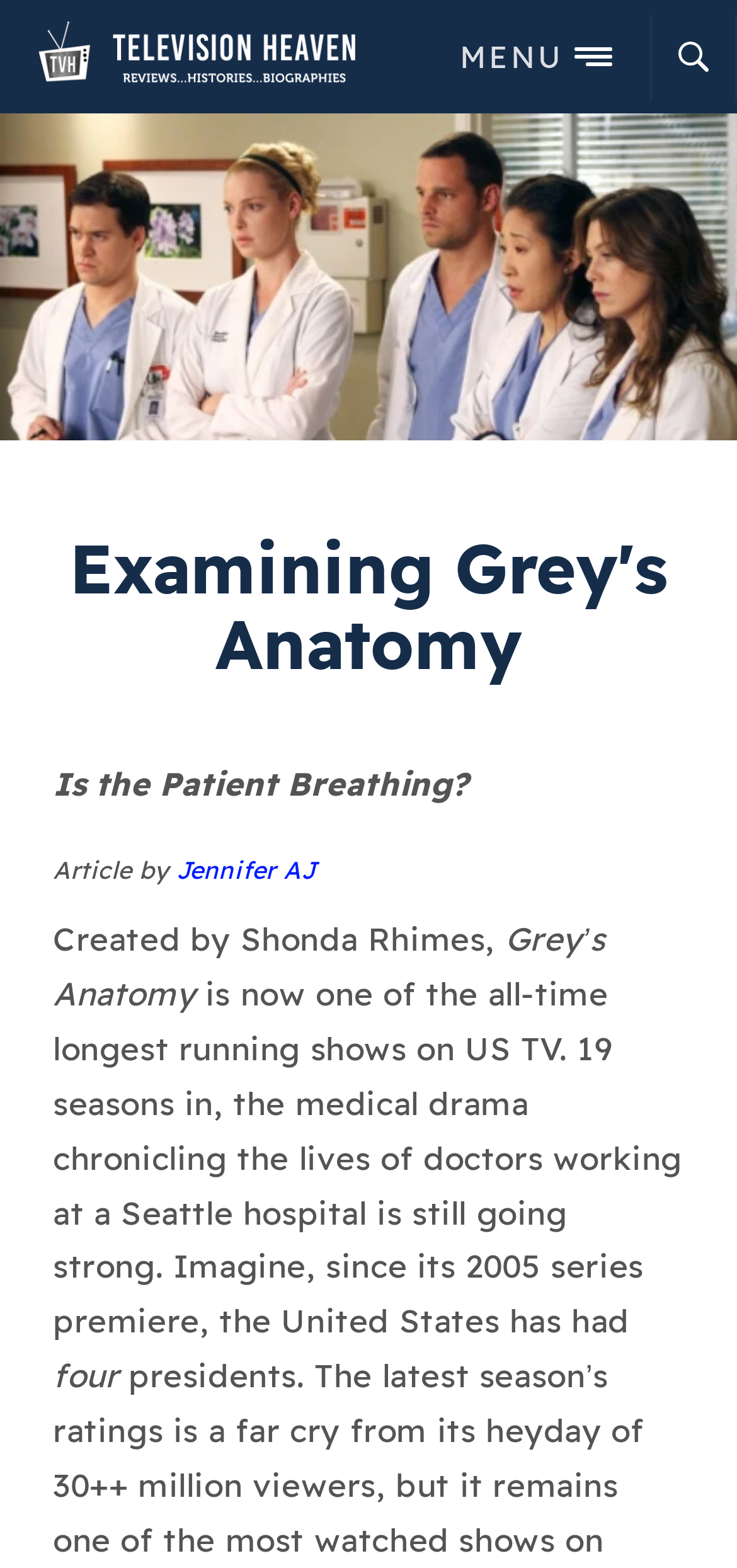What is the name of the TV show being examined?
Answer the question with just one word or phrase using the image.

Grey's Anatomy